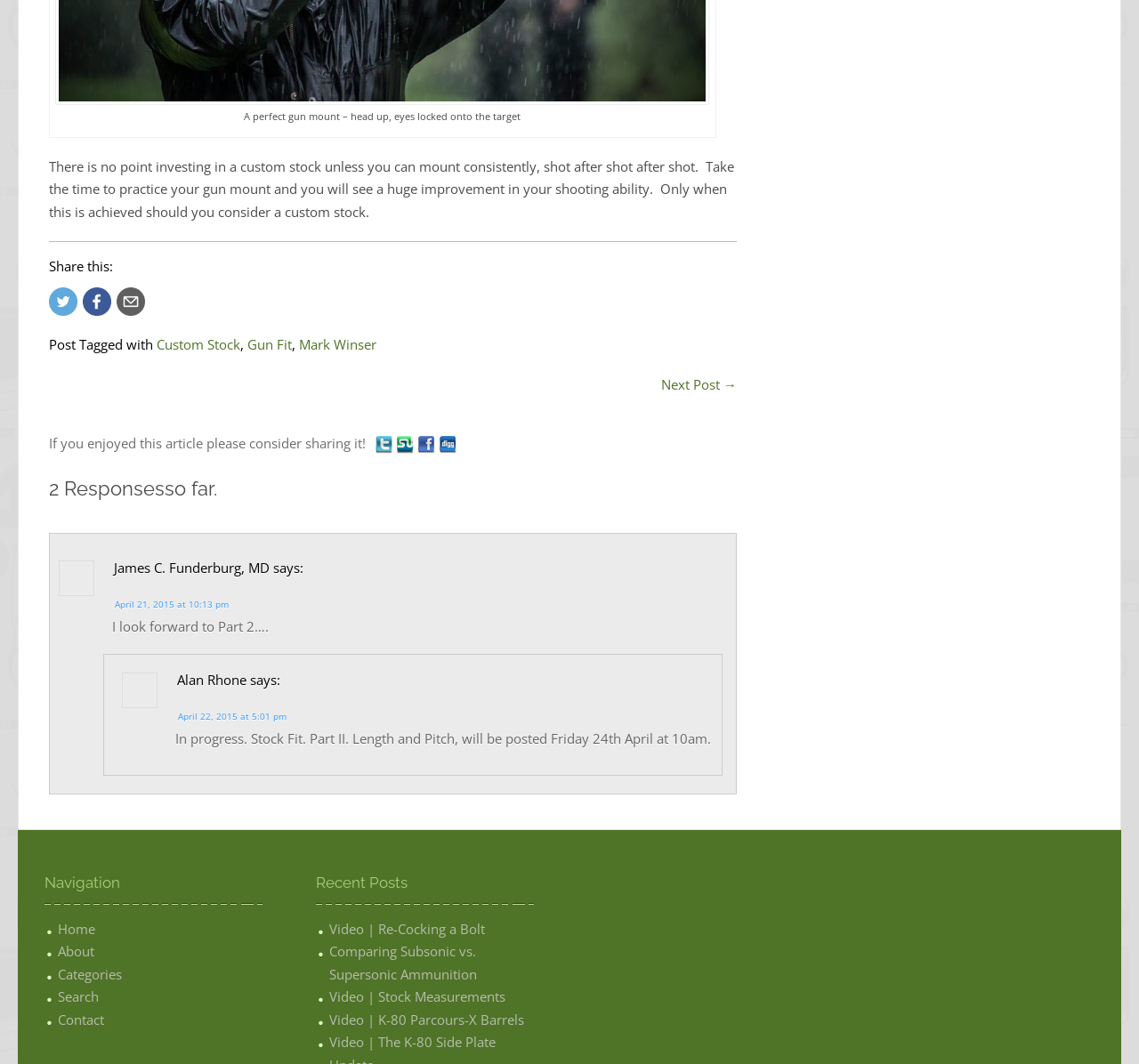Provide the bounding box coordinates of the HTML element this sentence describes: "About". The bounding box coordinates consist of four float numbers between 0 and 1, i.e., [left, top, right, bottom].

[0.051, 0.885, 0.083, 0.902]